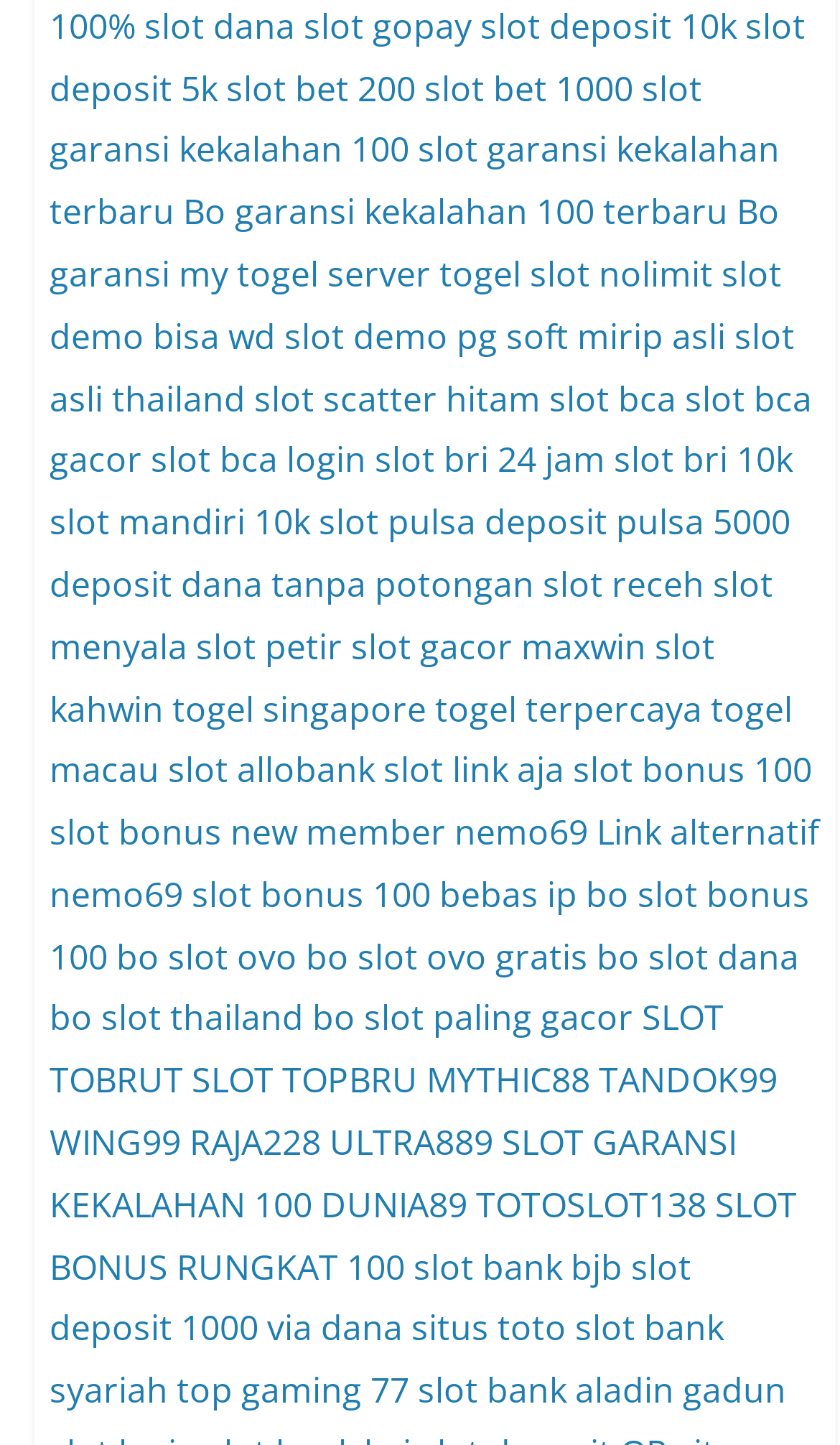Can you find the bounding box coordinates for the element to click on to achieve the instruction: "Click on 'slot dana'"?

[0.172, 0.001, 0.352, 0.034]